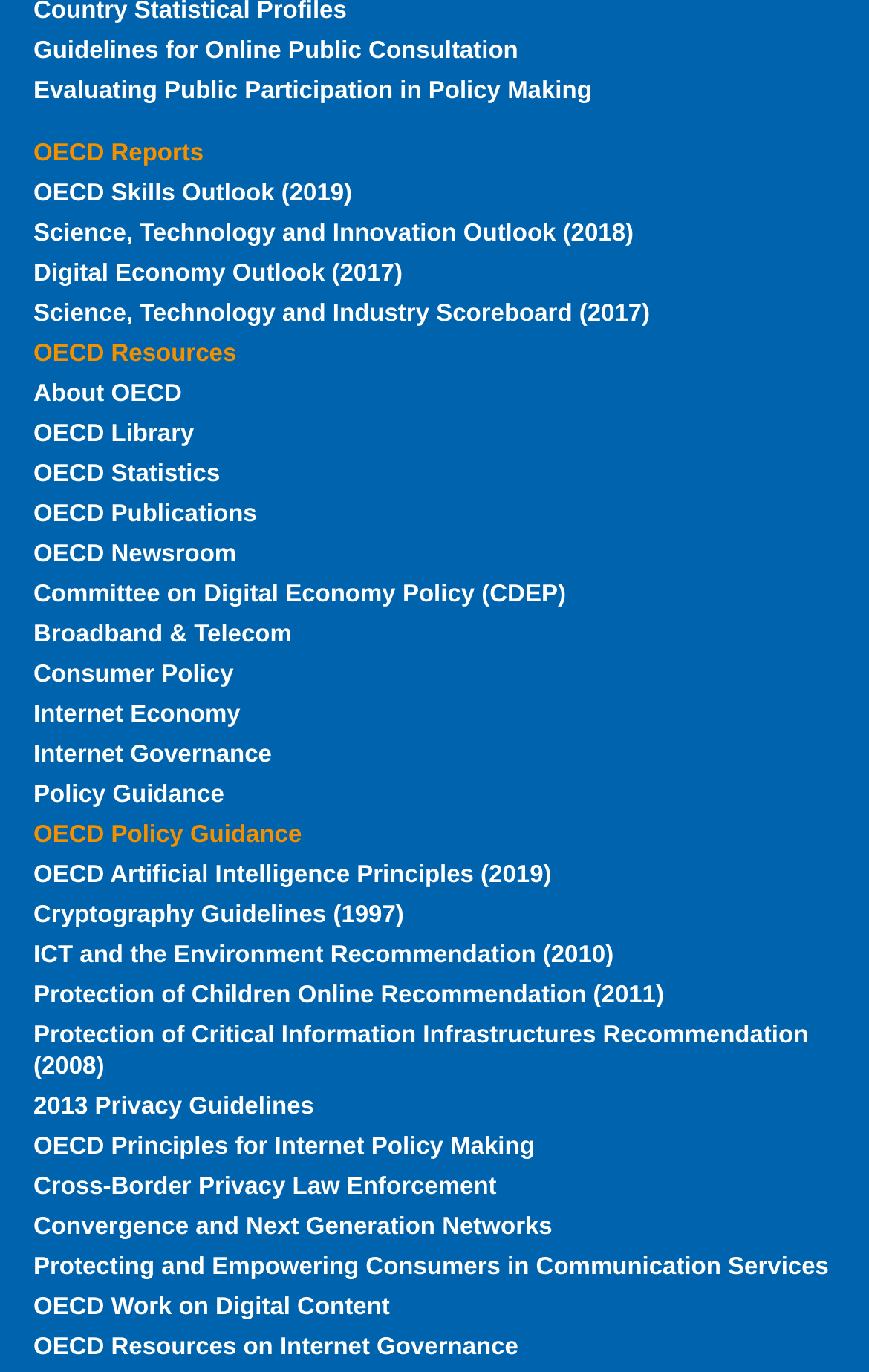Please reply to the following question using a single word or phrase: 
How many links are related to policy on the webpage?

5